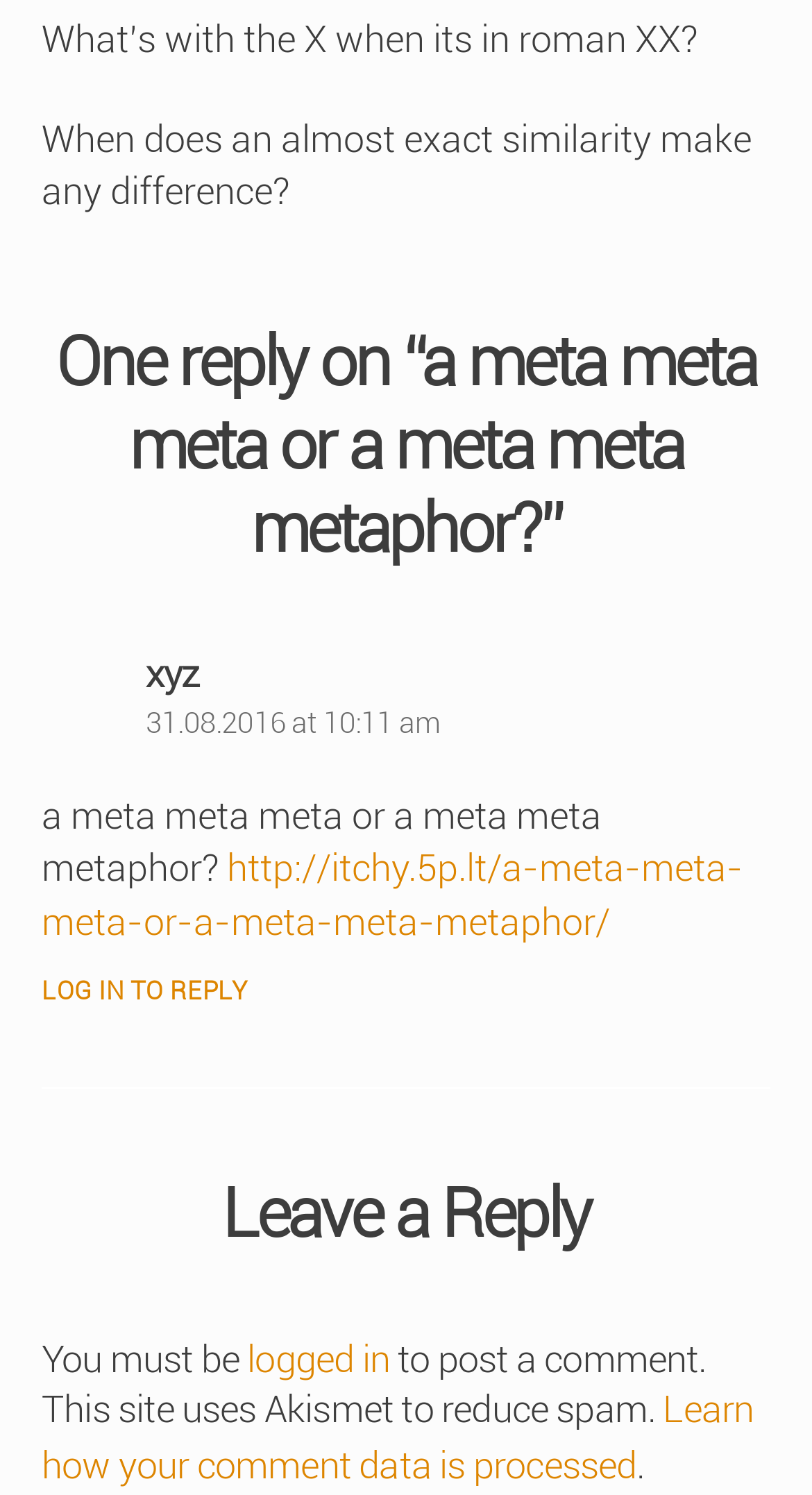Provide the bounding box for the UI element matching this description: "xyzsays:".

[0.179, 0.436, 0.245, 0.465]